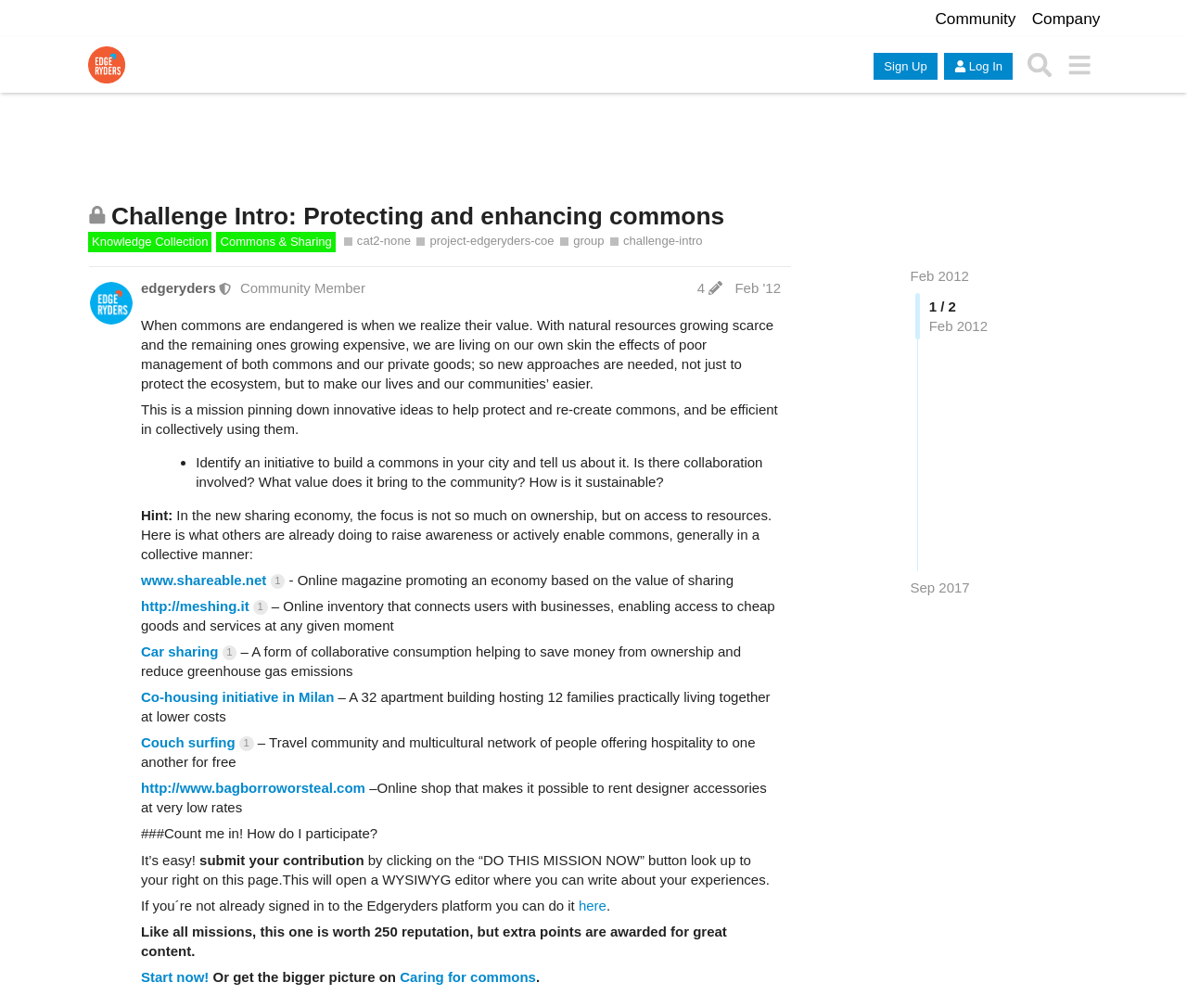Specify the bounding box coordinates of the area to click in order to follow the given instruction: "View the 'Knowledge Collection' page."

[0.074, 0.23, 0.179, 0.25]